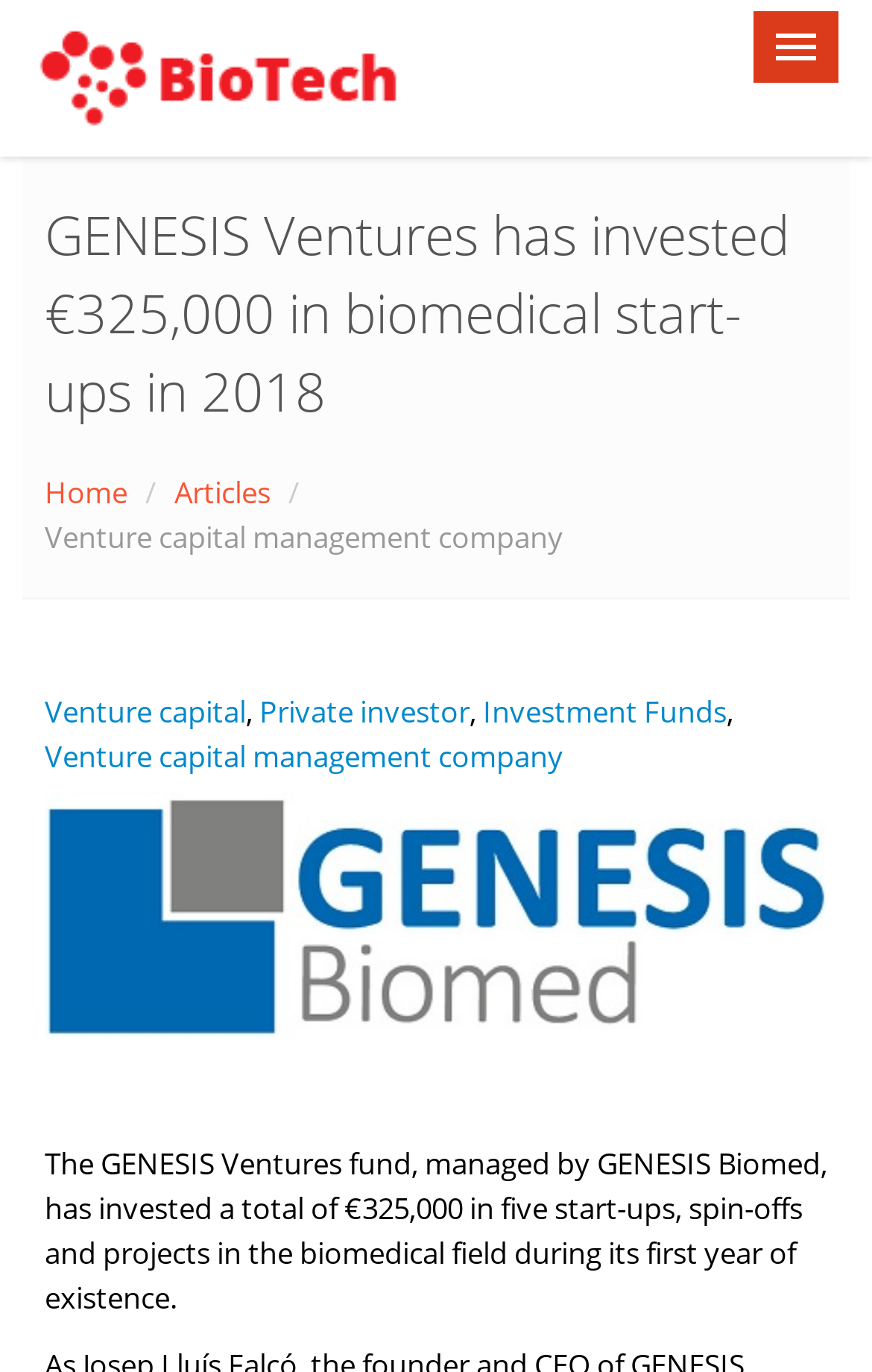Ascertain the bounding box coordinates for the UI element detailed here: "Contact". The coordinates should be provided as [left, top, right, bottom] with each value being a float between 0 and 1.

[0.026, 0.408, 0.974, 0.473]